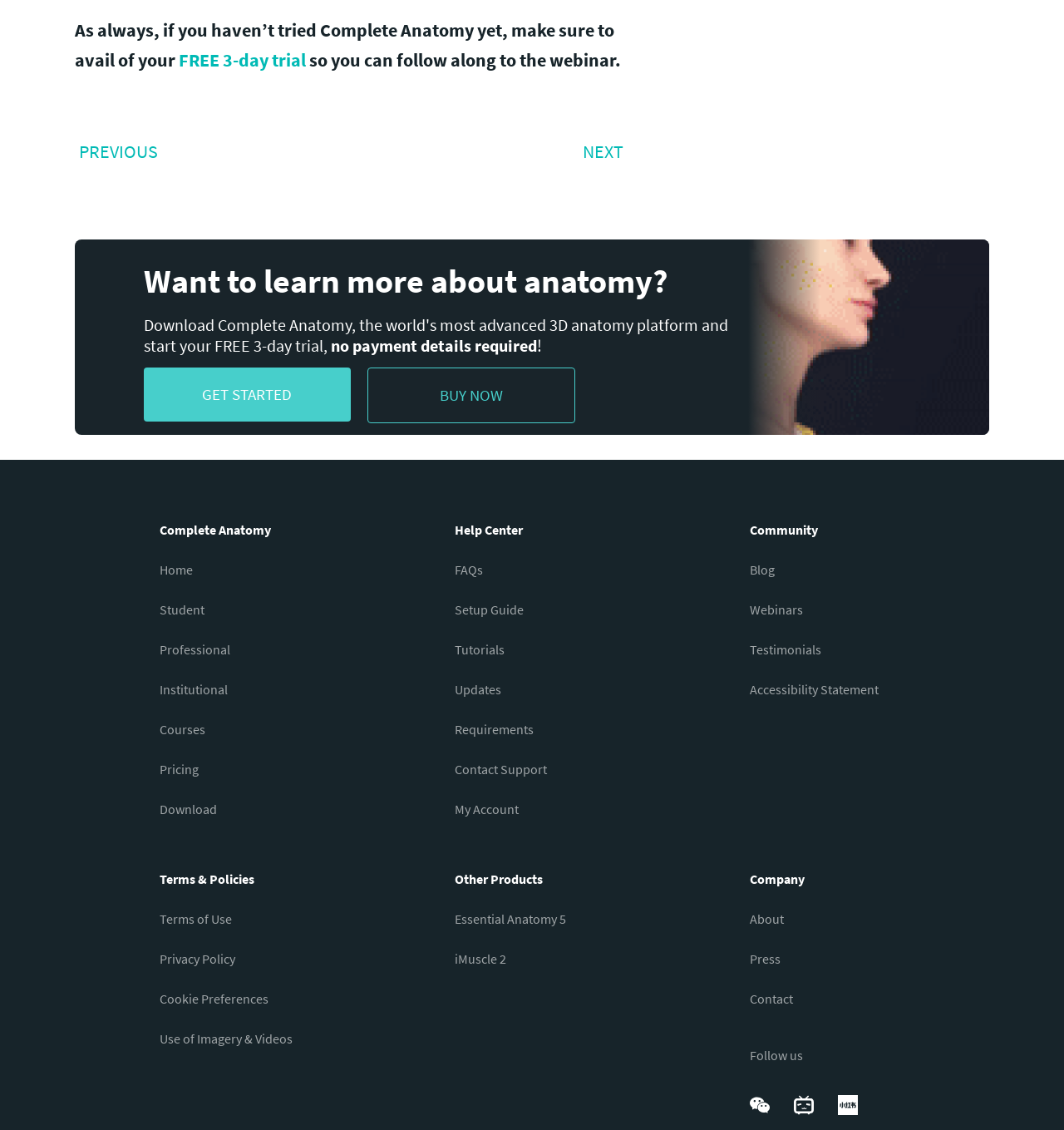From the webpage screenshot, predict the bounding box coordinates (top-left x, top-left y, bottom-right x, bottom-right y) for the UI element described here: Student

[0.15, 0.522, 0.295, 0.557]